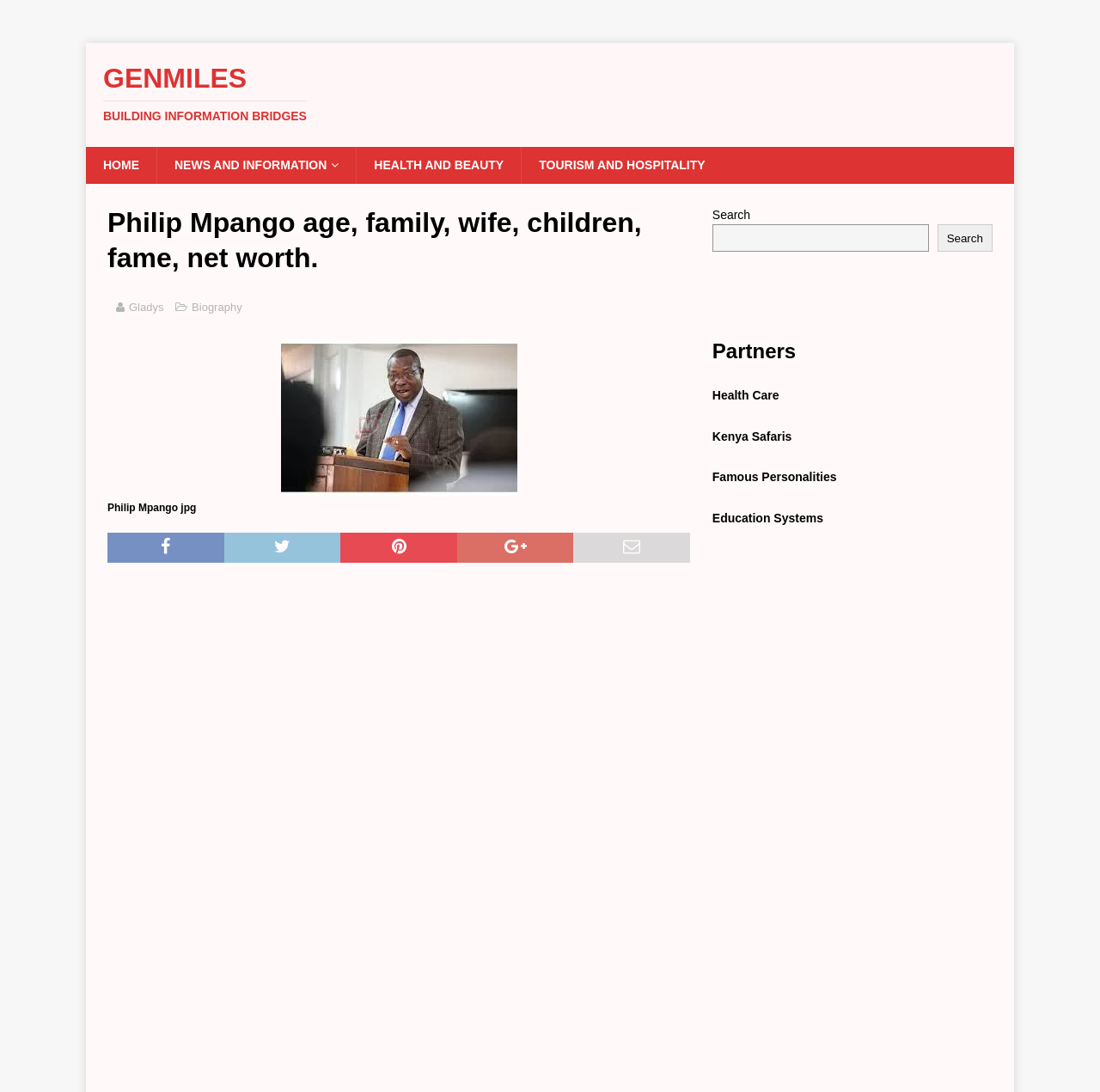Identify the bounding box coordinates of the area that should be clicked in order to complete the given instruction: "View the post by andrii". The bounding box coordinates should be four float numbers between 0 and 1, i.e., [left, top, right, bottom].

None